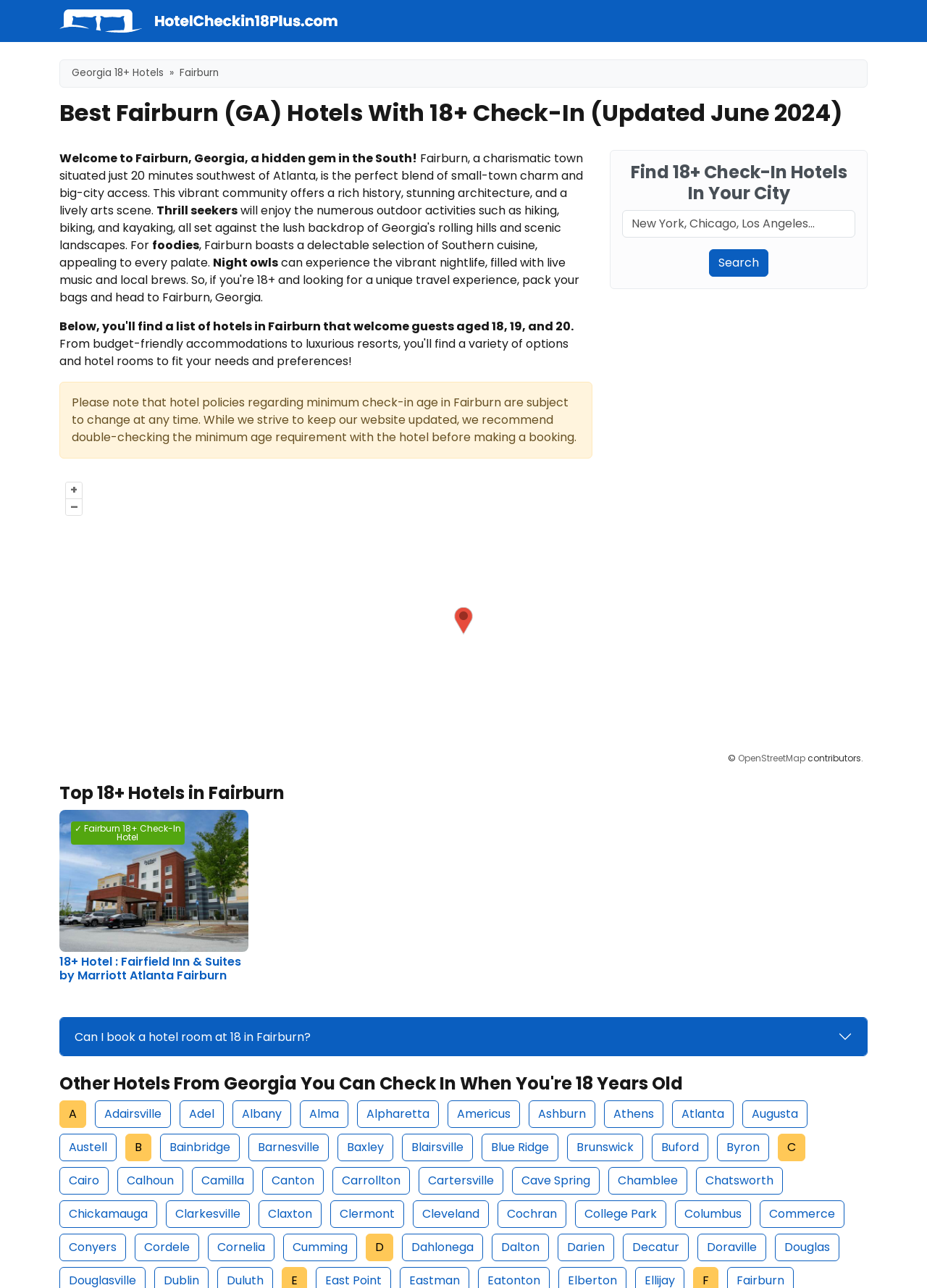Identify the bounding box coordinates of the specific part of the webpage to click to complete this instruction: "Search for something".

None